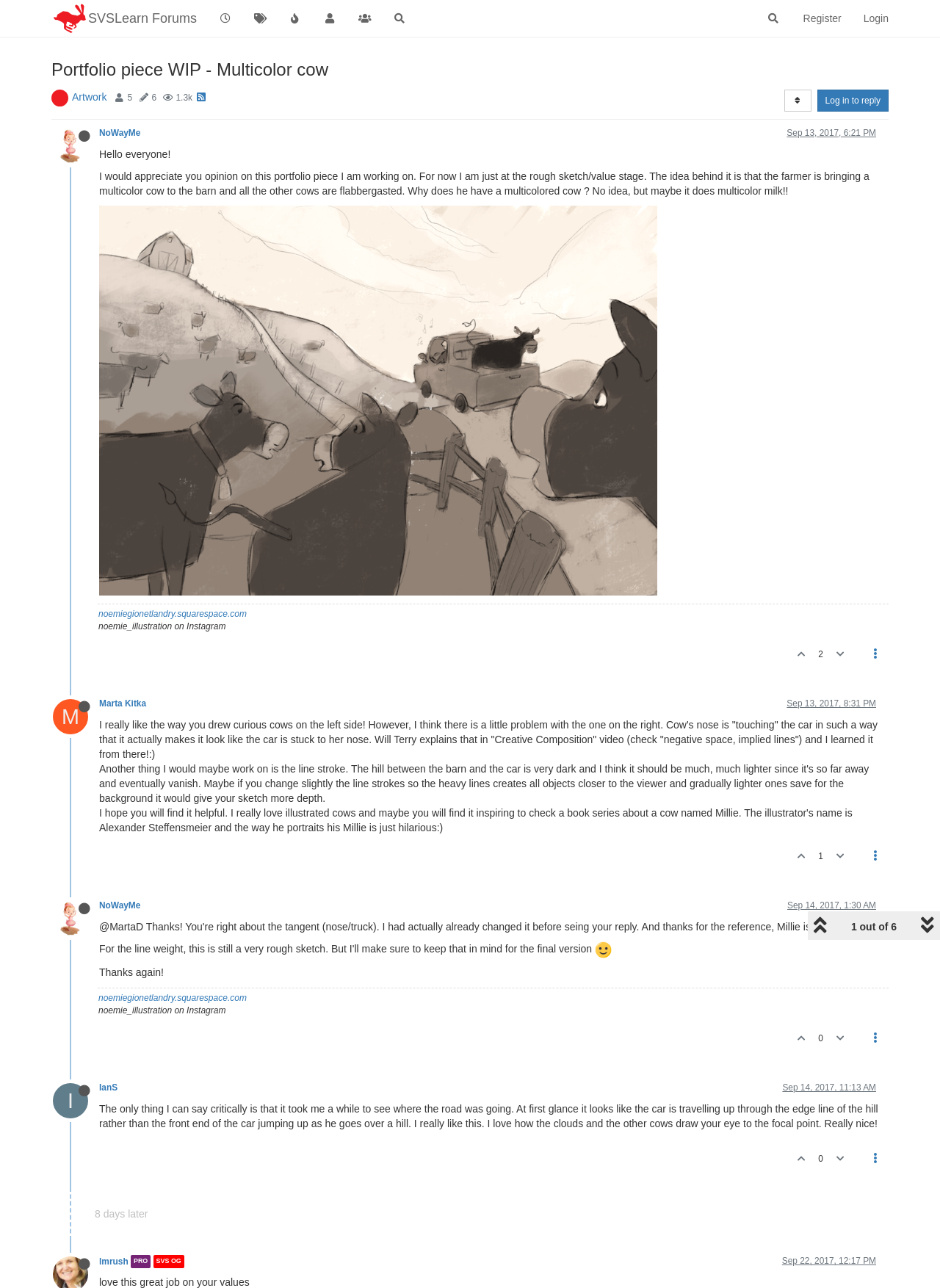Using the format (top-left x, top-left y, bottom-right x, bottom-right y), and given the element description, identify the bounding box coordinates within the screenshot: parent_node: 0

[0.841, 0.89, 0.864, 0.911]